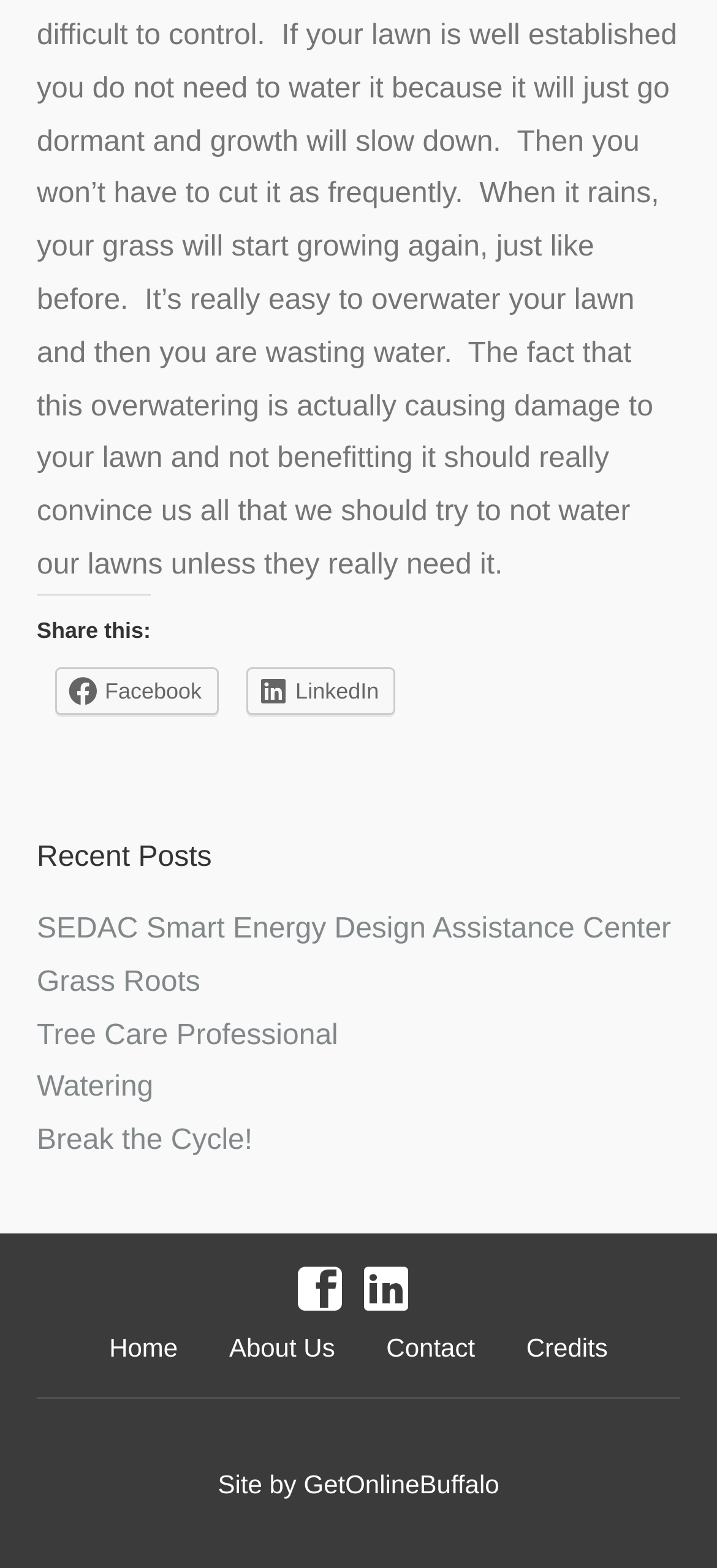What type of icons are located at the bottom of the webpage?
Answer the question with a detailed and thorough explanation.

The icons located at the bottom of the webpage, with bounding boxes [0.415, 0.808, 0.477, 0.836] and [0.508, 0.808, 0.569, 0.836], are social media icons, specifically Facebook and LinkedIn icons, as indicated by their descriptive text and image content.